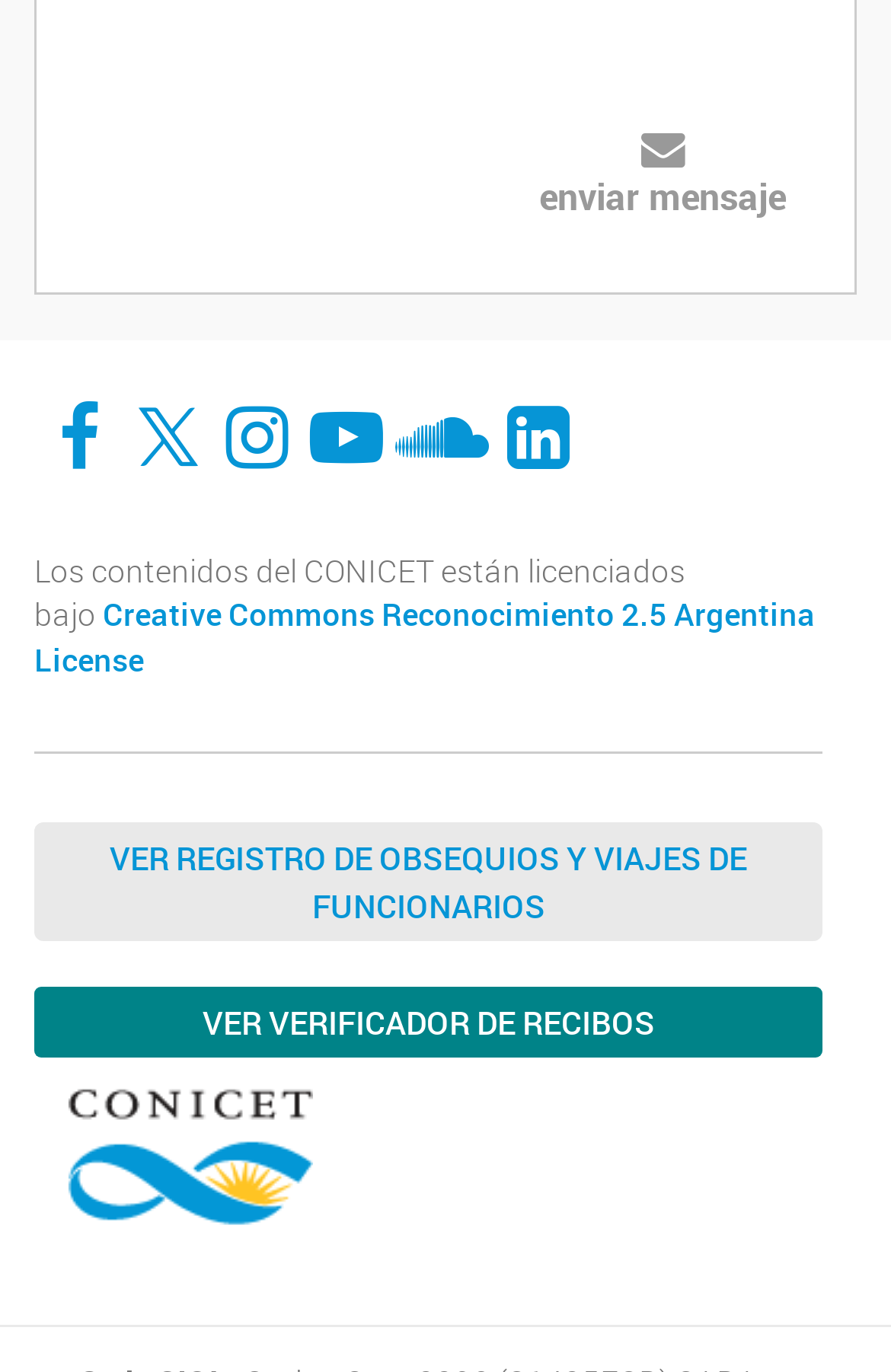Given the element description "Instagram", identify the bounding box of the corresponding UI element.

[0.244, 0.293, 0.333, 0.346]